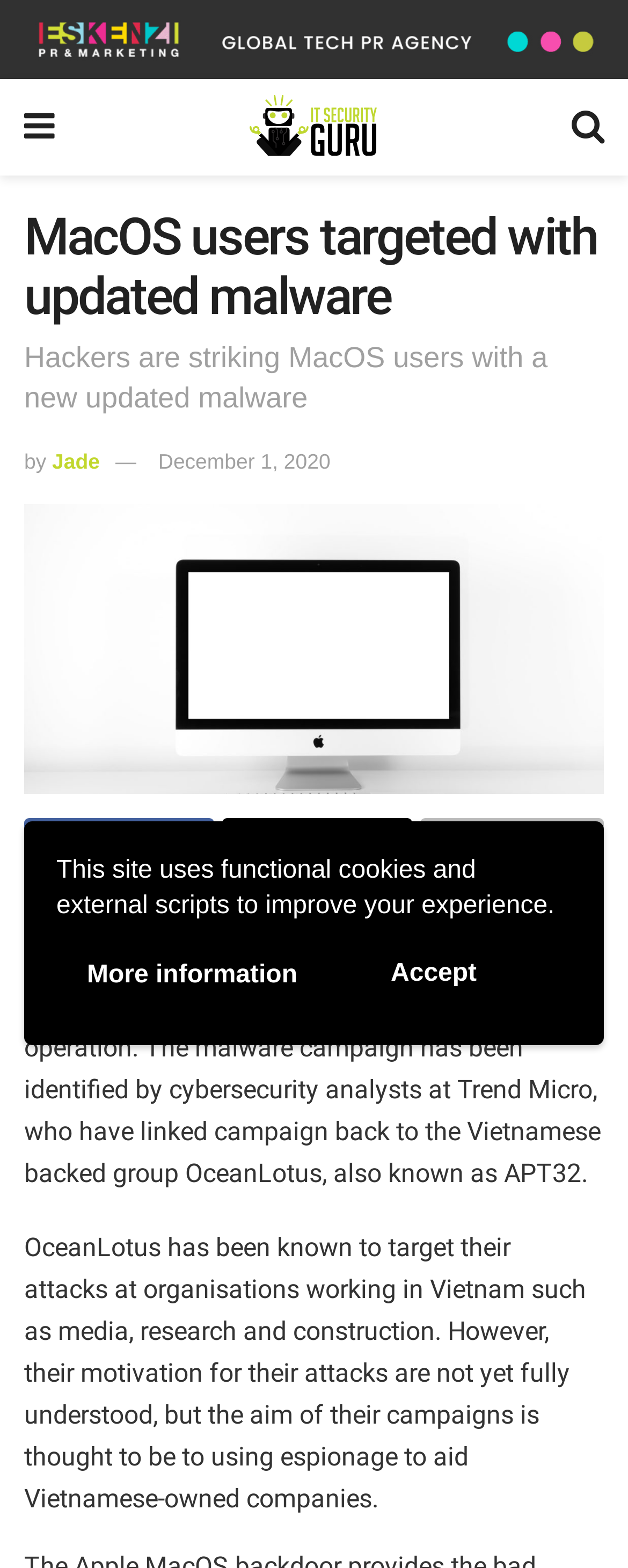What is the target of the new malware?
Please look at the screenshot and answer using one word or phrase.

Apple MacOS users